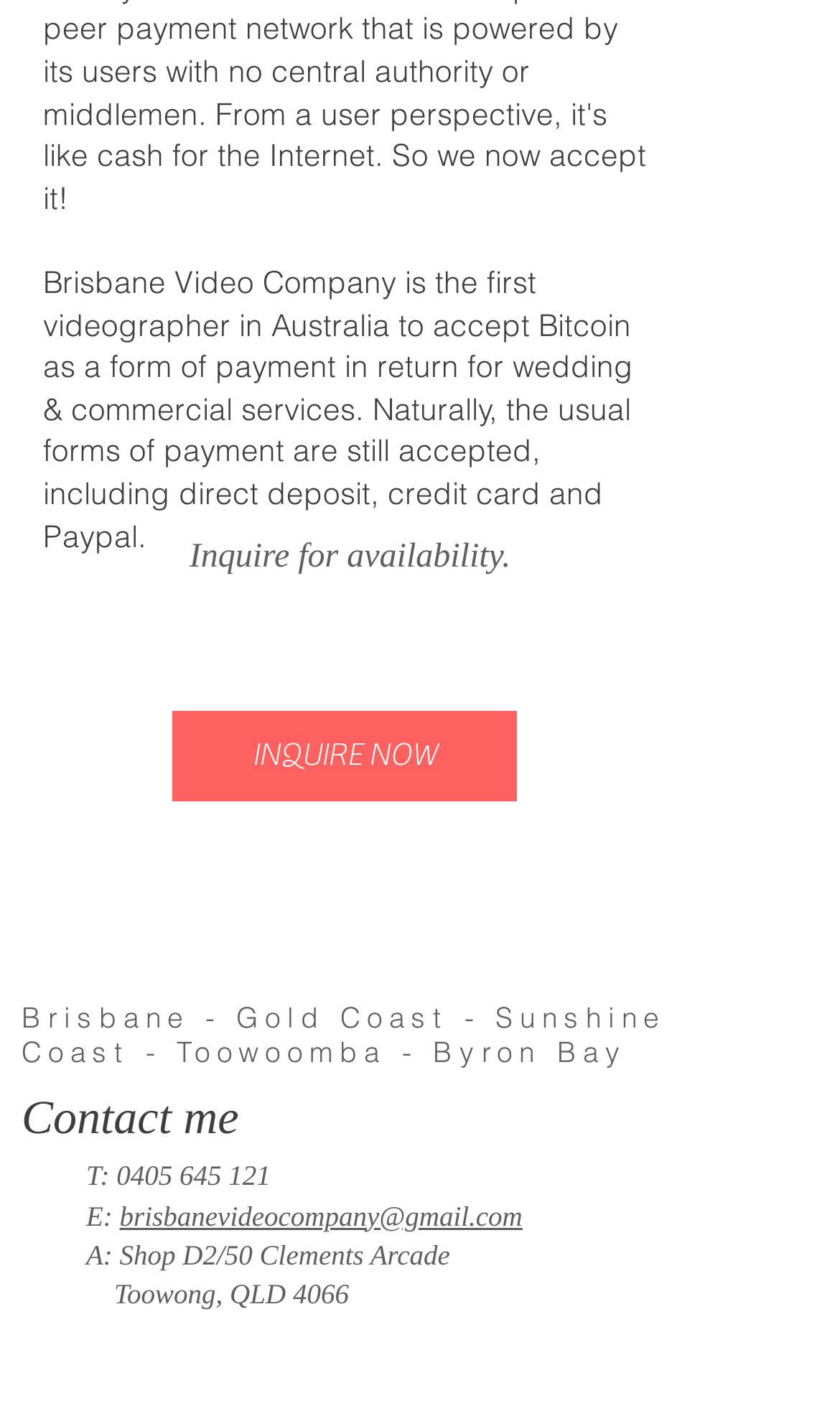What is the company's physical address?
Look at the image and answer with only one word or phrase.

Shop D2/50 Clements Arcade, Toowong